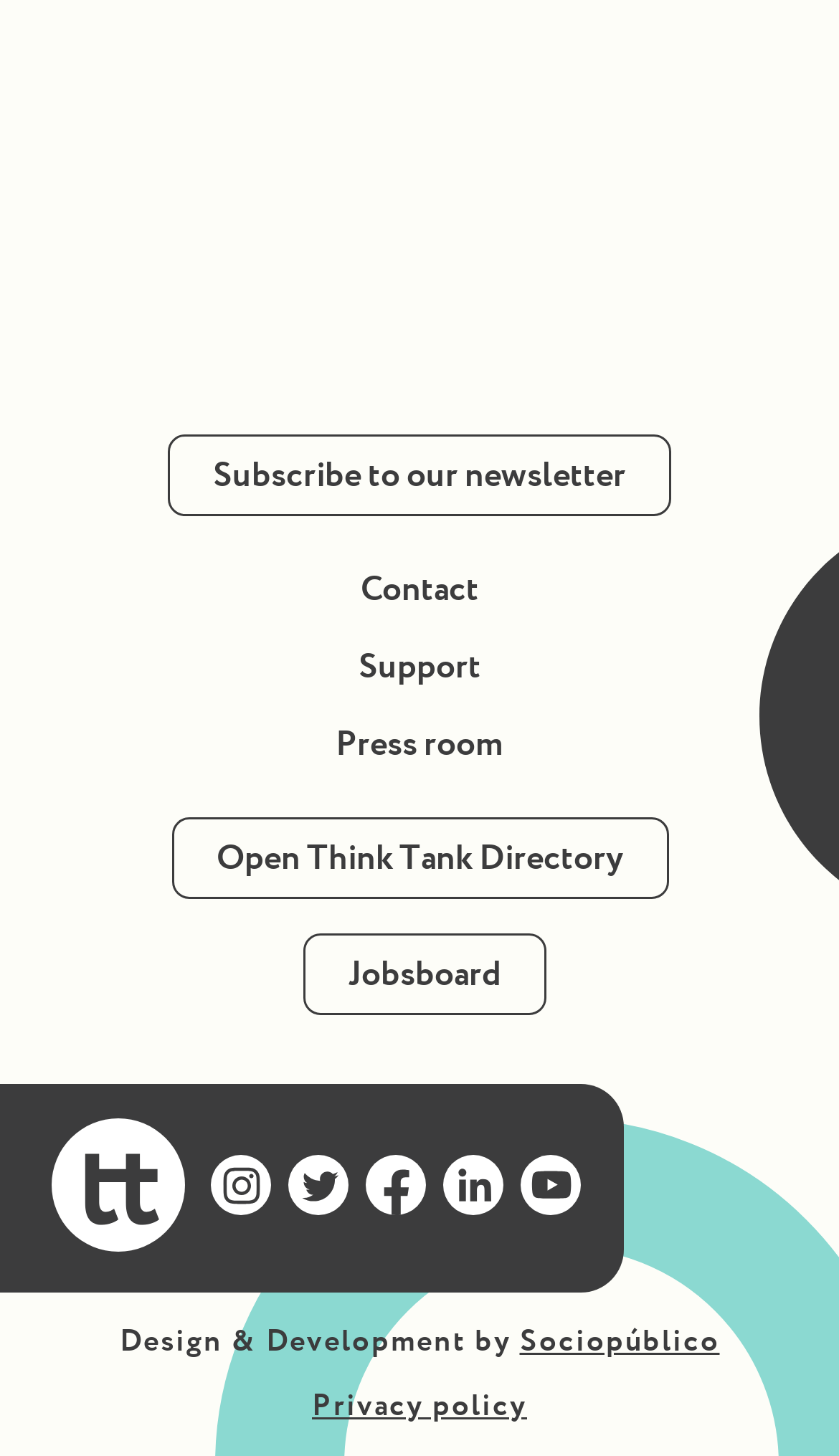Determine the bounding box coordinates of the section I need to click to execute the following instruction: "Contact us". Provide the coordinates as four float numbers between 0 and 1, i.e., [left, top, right, bottom].

[0.378, 0.378, 0.622, 0.431]